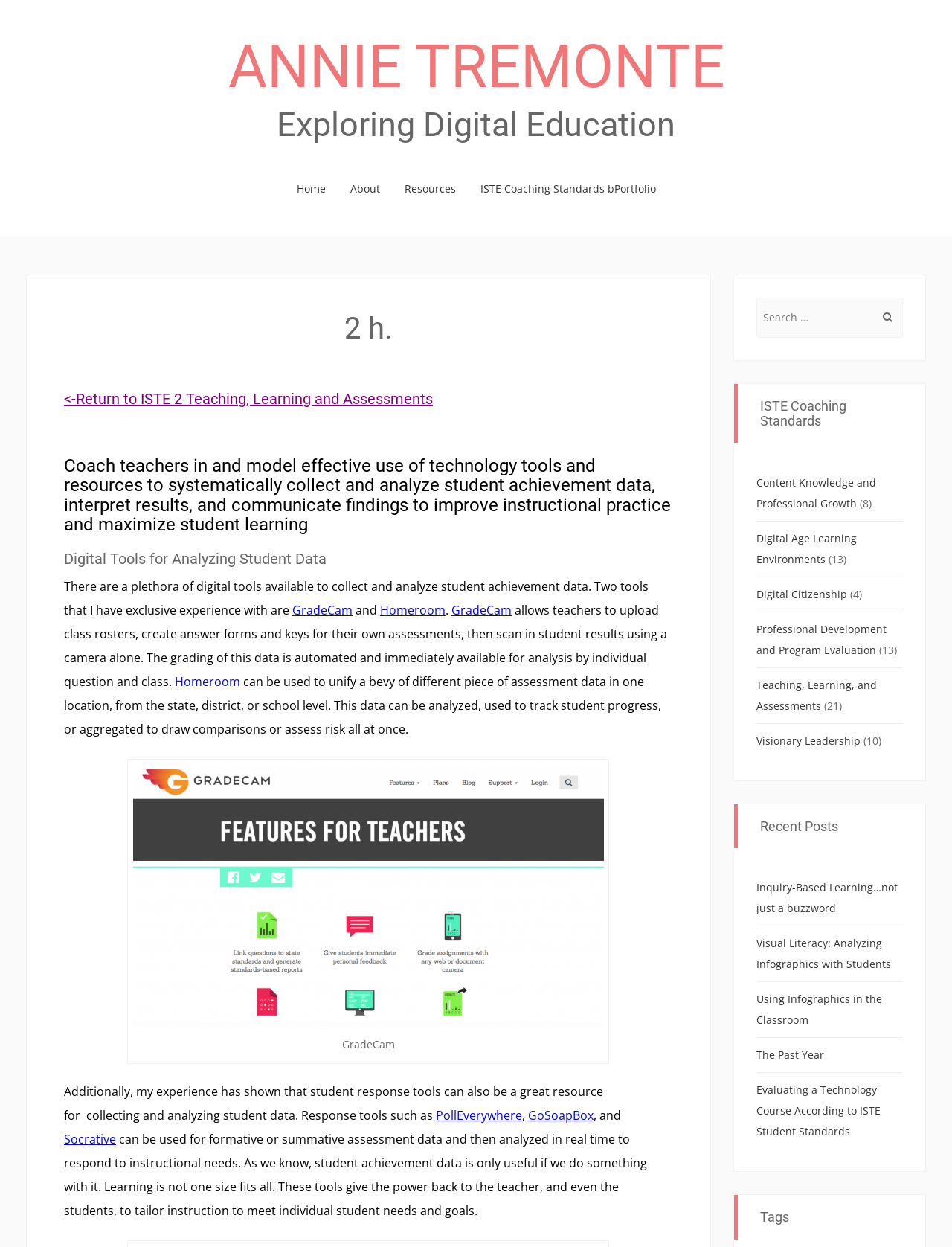What is the name of the author?
Can you provide an in-depth and detailed response to the question?

The name of the author can be found in the heading element at the top of the webpage, which reads 'ANNIE TREMONTE'.